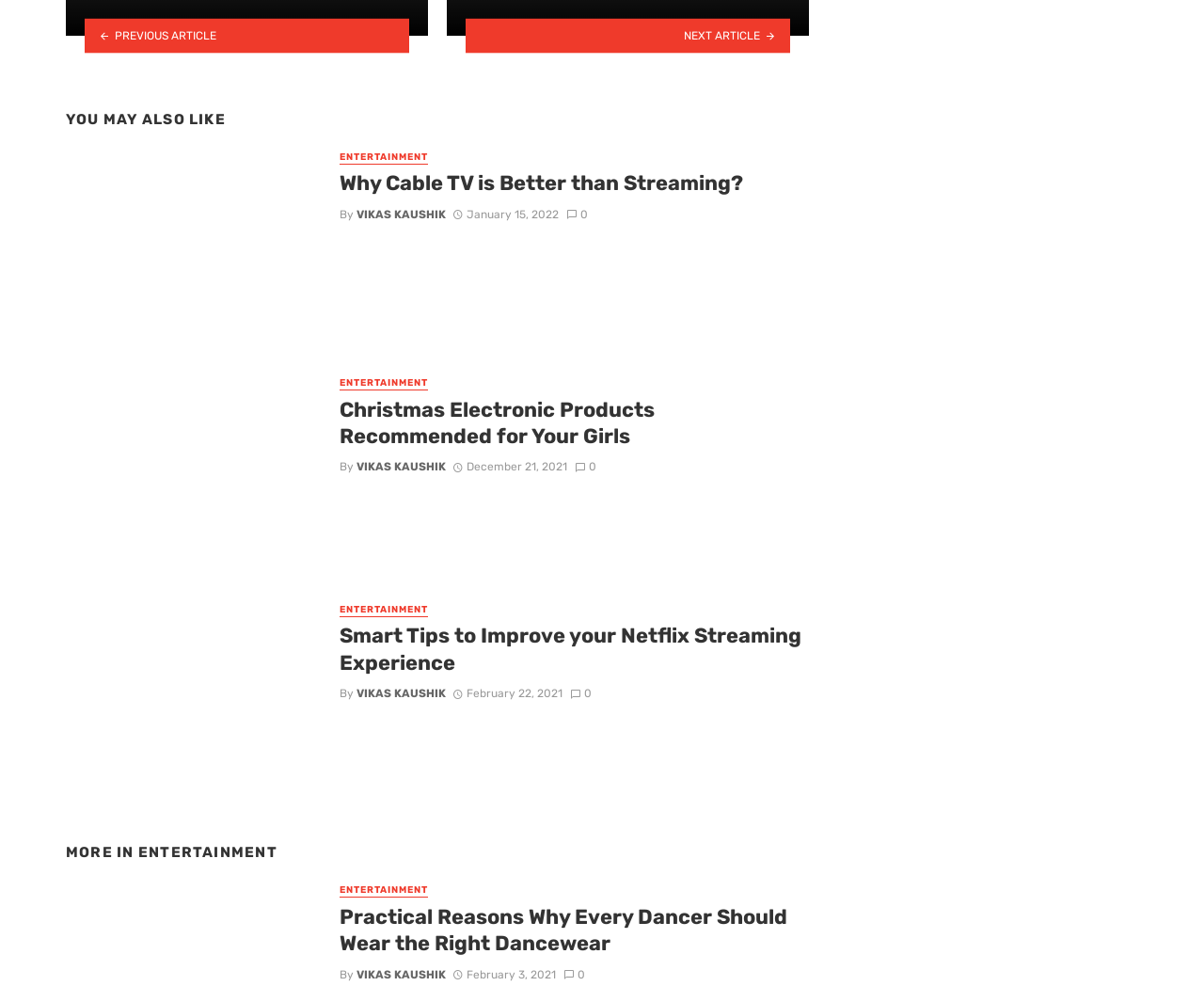What is the date of the last article?
Answer the question using a single word or phrase, according to the image.

February 3, 2021 at 6:31 pm